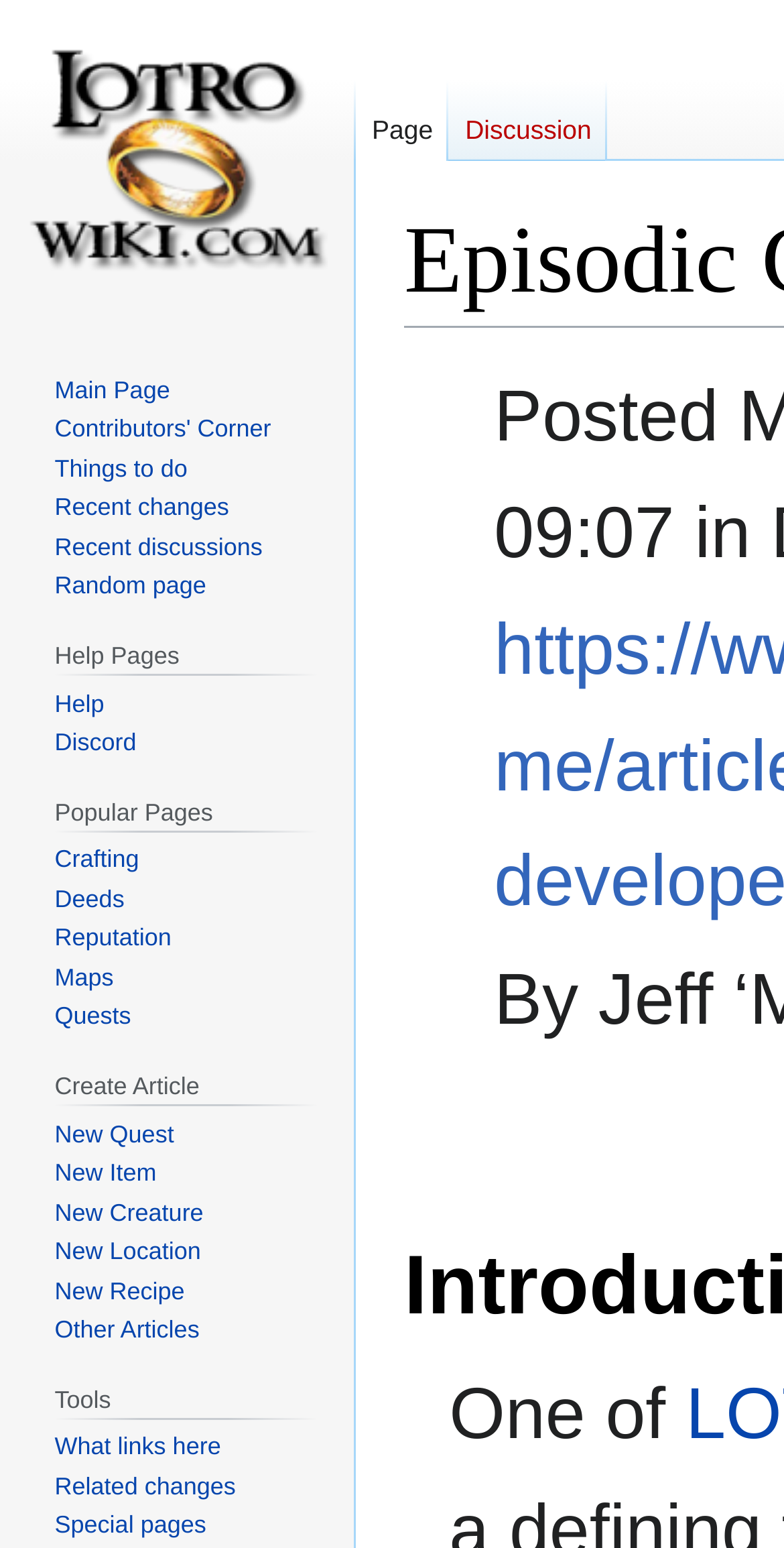What is the text of the first static text element?
Using the screenshot, give a one-word or short phrase answer.

One of